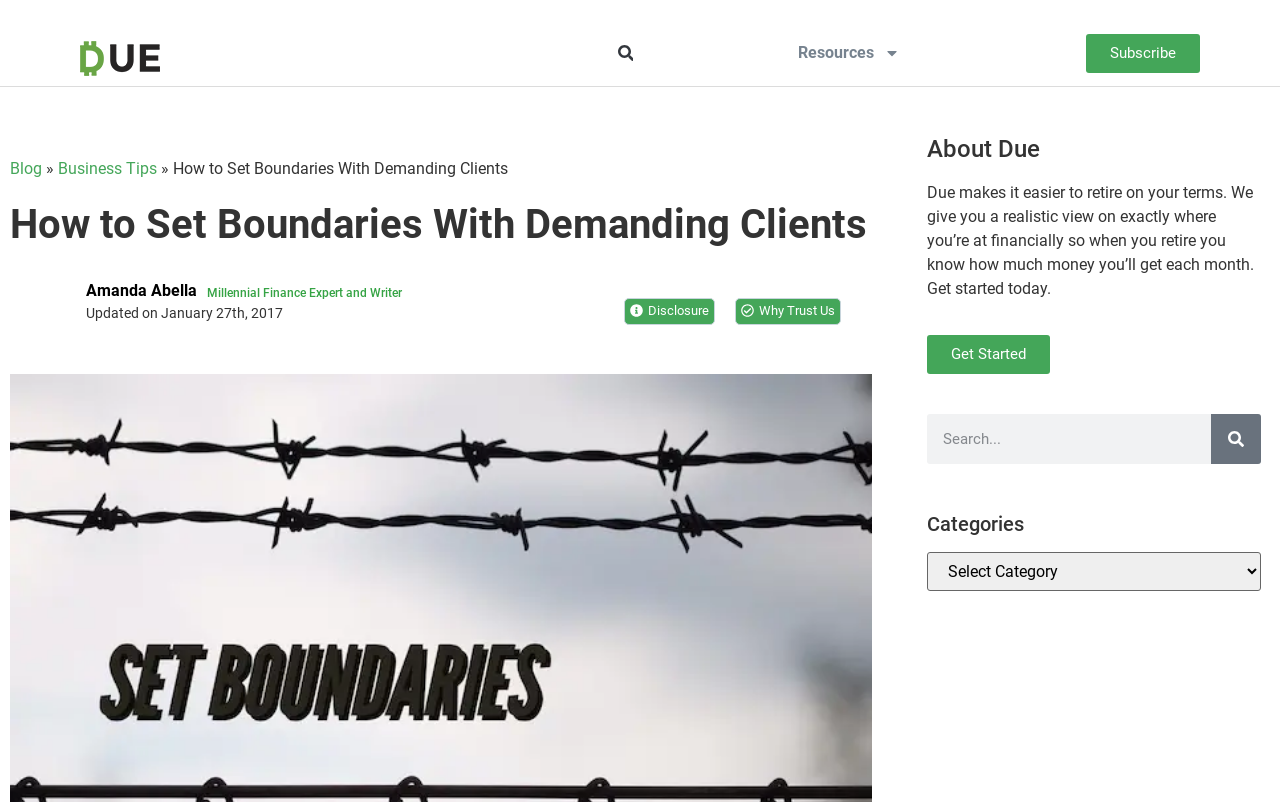Could you locate the bounding box coordinates for the section that should be clicked to accomplish this task: "Get started with Due".

[0.724, 0.418, 0.82, 0.467]